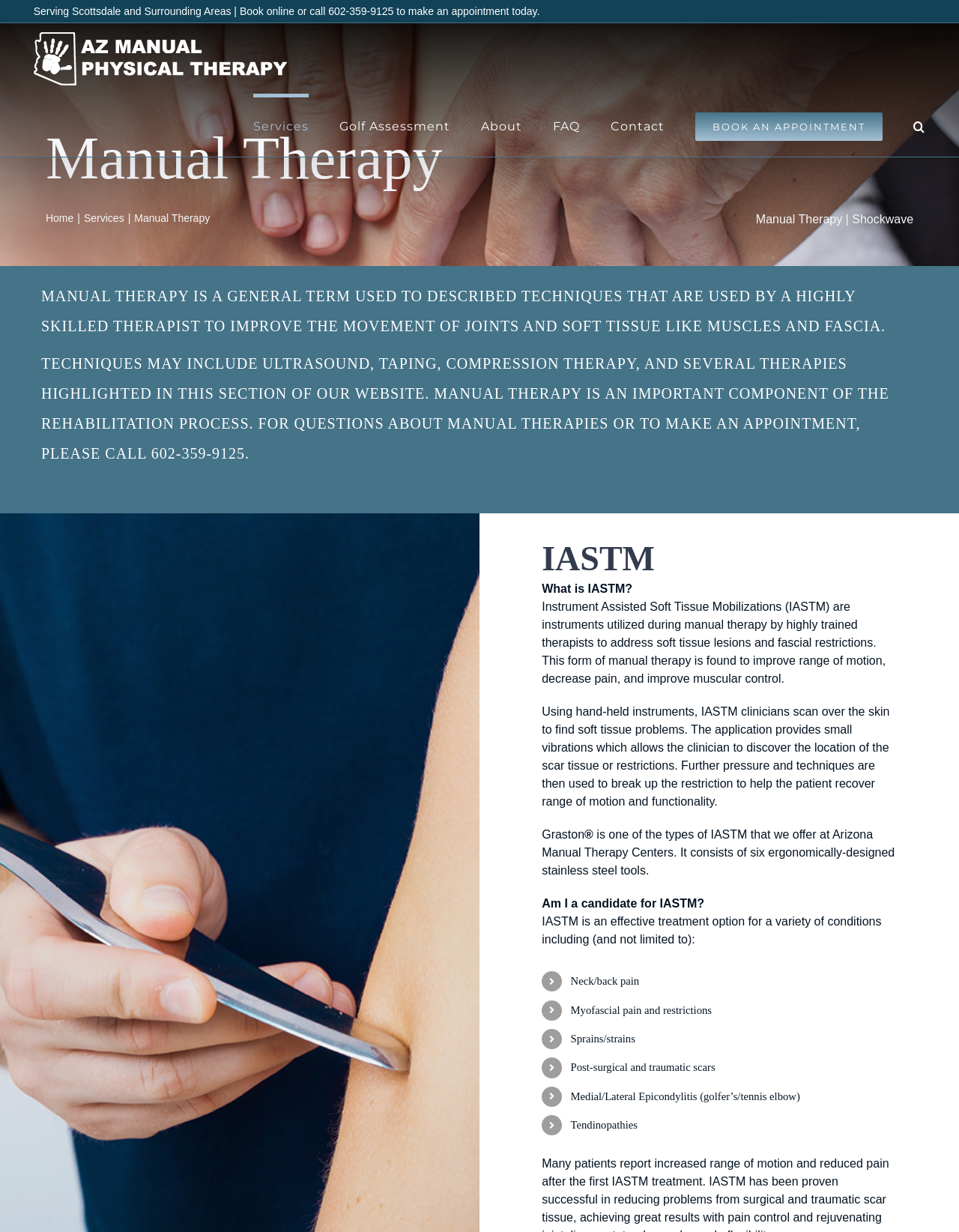What conditions can IASTM treat?
Answer the question with a thorough and detailed explanation.

According to the webpage, IASTM is an effective treatment option for a variety of conditions including neck/back pain, myofascial pain and restrictions, sprains/strains, post-surgical and traumatic scars, medial/lateral epicondylitis, and tendinopathies.